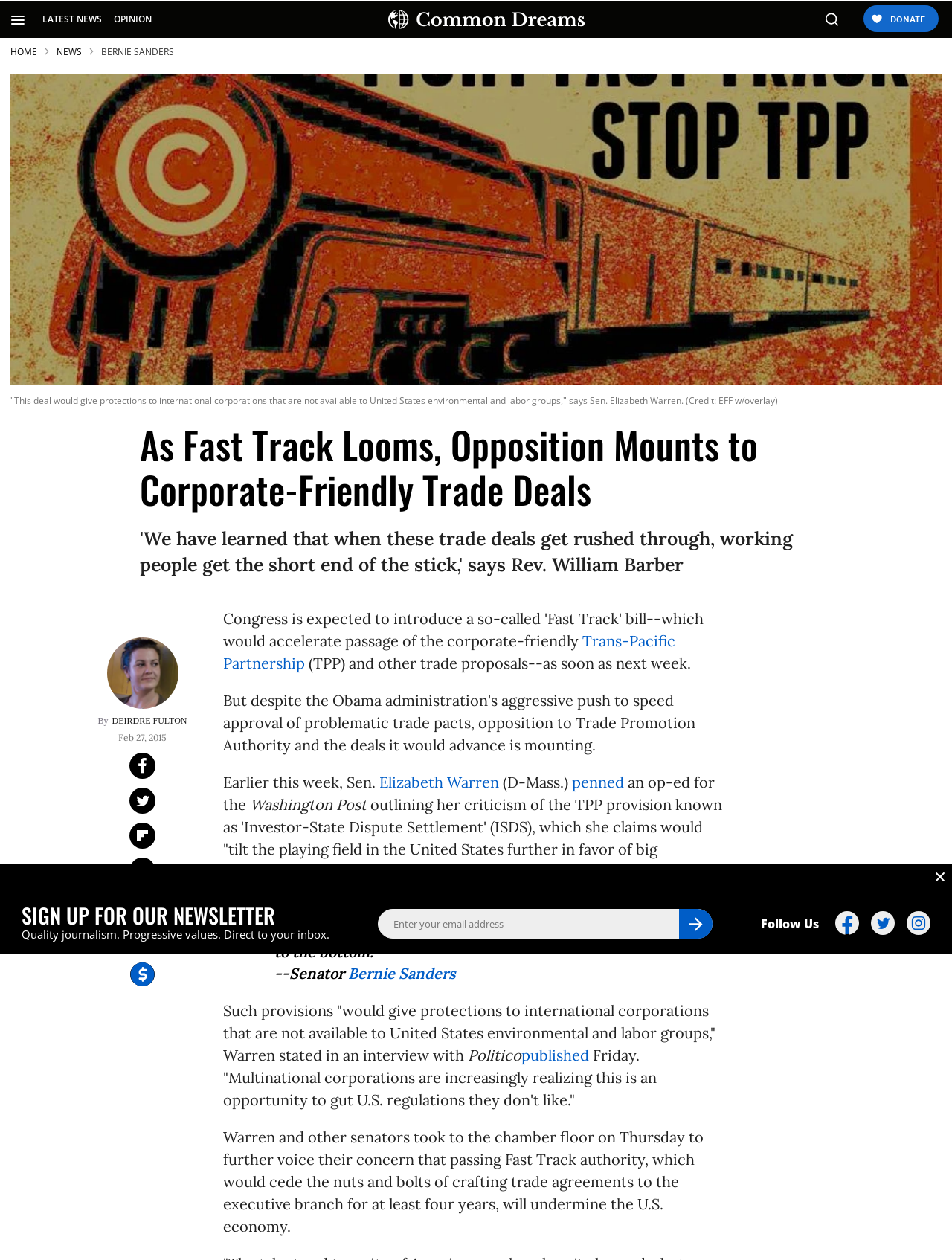Please answer the following question using a single word or phrase: 
What is the name of the organization?

Common Dreams